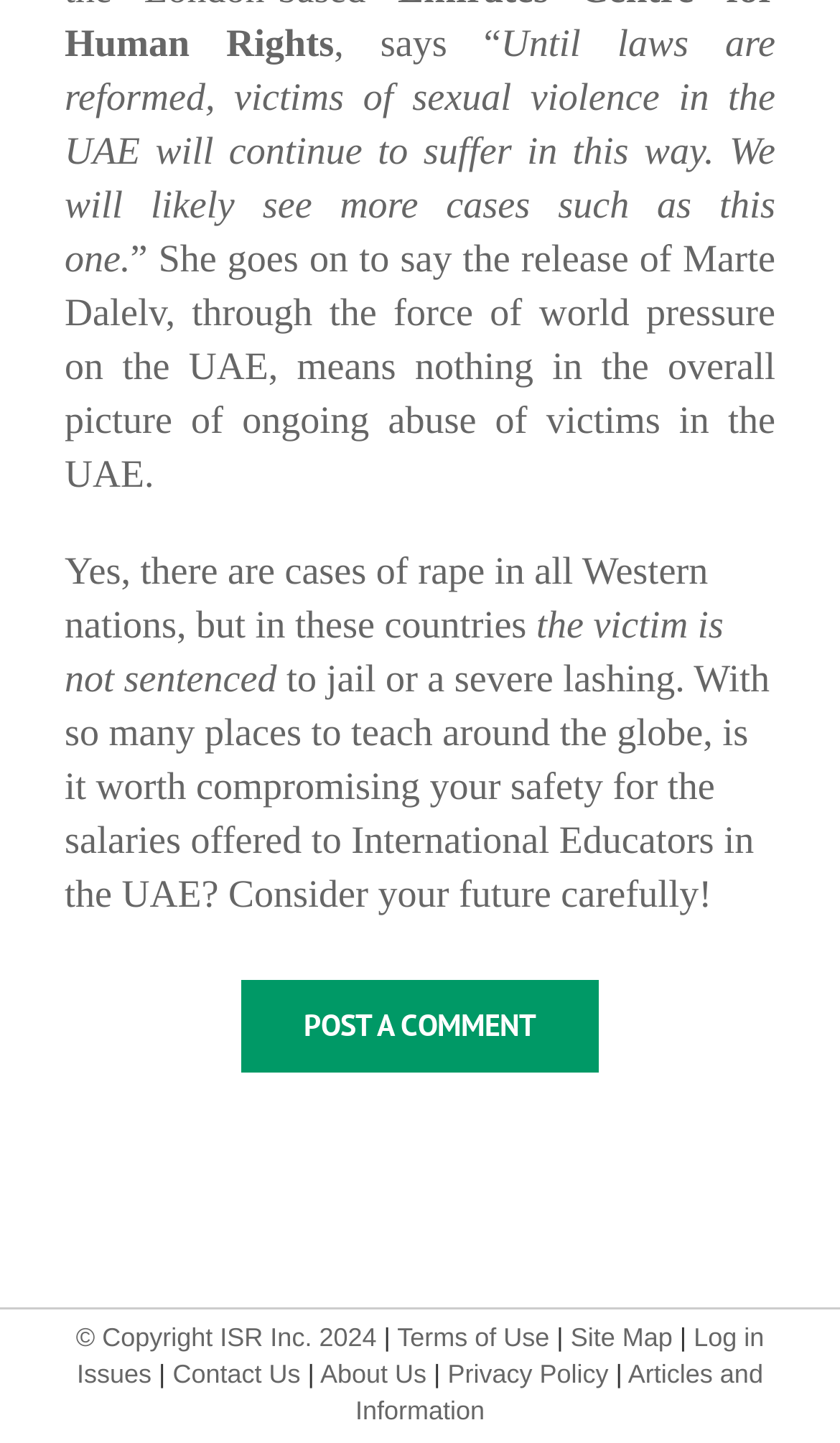Please identify the bounding box coordinates of the element that needs to be clicked to perform the following instruction: "contact us".

[0.206, 0.942, 0.358, 0.963]